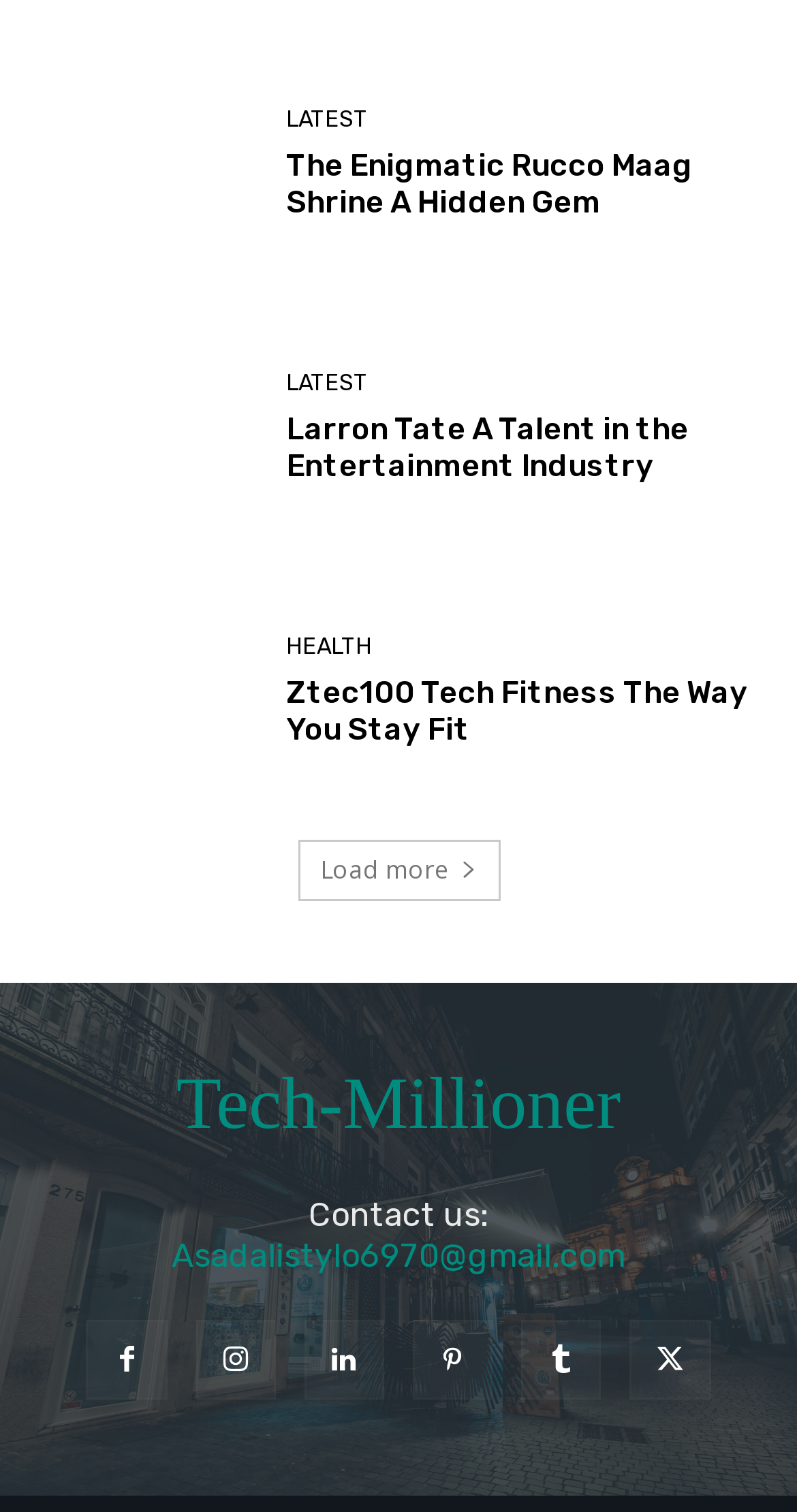Please find the bounding box coordinates of the section that needs to be clicked to achieve this instruction: "Enter your occupation".

None